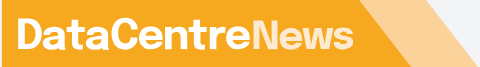Generate a complete and detailed caption for the image.

This image features the logo of "DataCentreNews," a specialized news platform dedicated to cloud and data center decision-makers. The logo is prominently displayed in a vibrant yellow and white color scheme, emphasizing clarity and modernity. Positioned at the top of the webpage, it serves as a key branding element, highlighting the site's focus on delivering crucial updates and information regarding data centers, cloud services, and industry developments. This logo reinforces the site's role as a trusted resource for professionals in the data center sector.